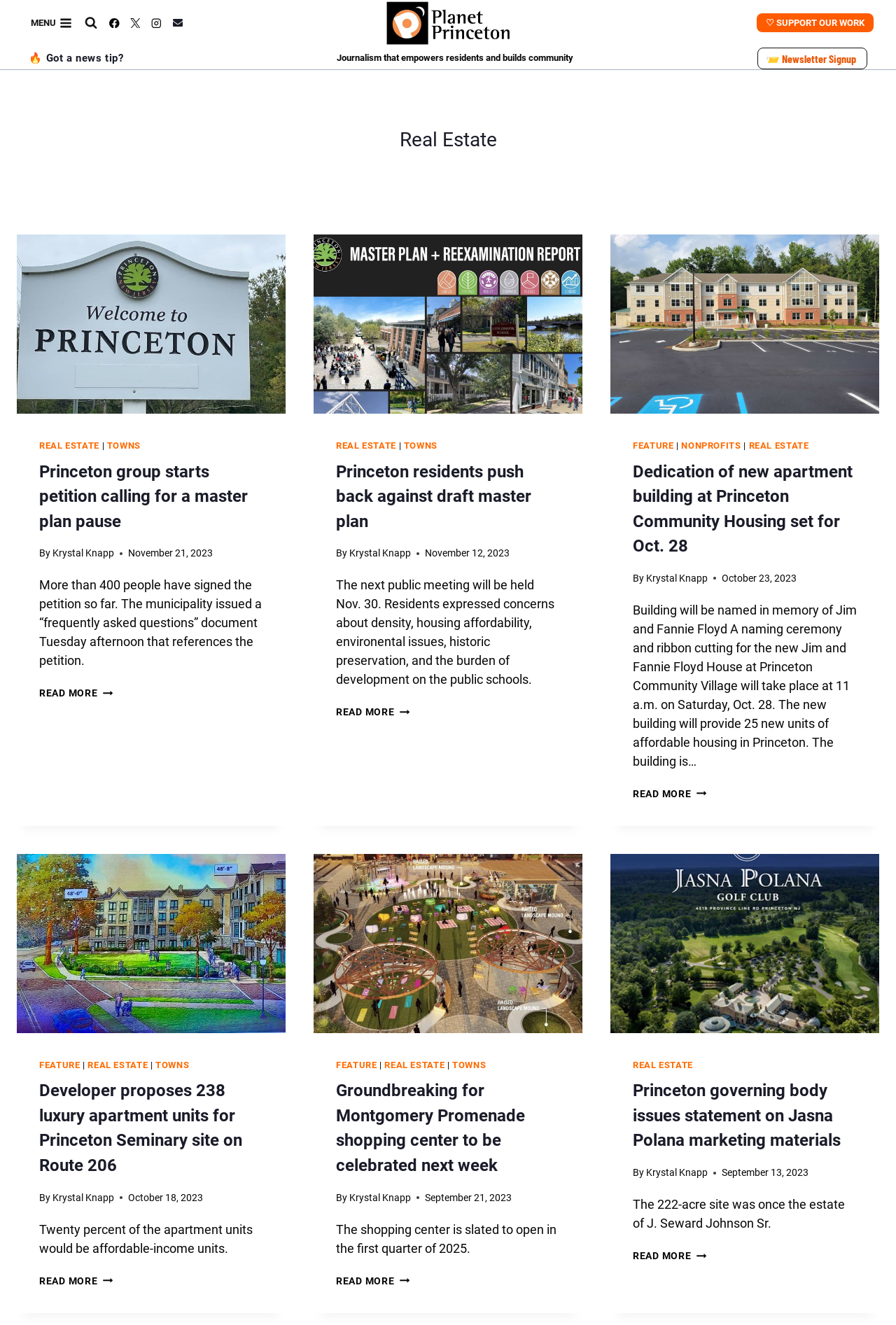Specify the bounding box coordinates (top-left x, top-left y, bottom-right x, bottom-right y) of the UI element in the screenshot that matches this description: parent_node: REAL ESTATE | TOWNS

[0.019, 0.177, 0.319, 0.312]